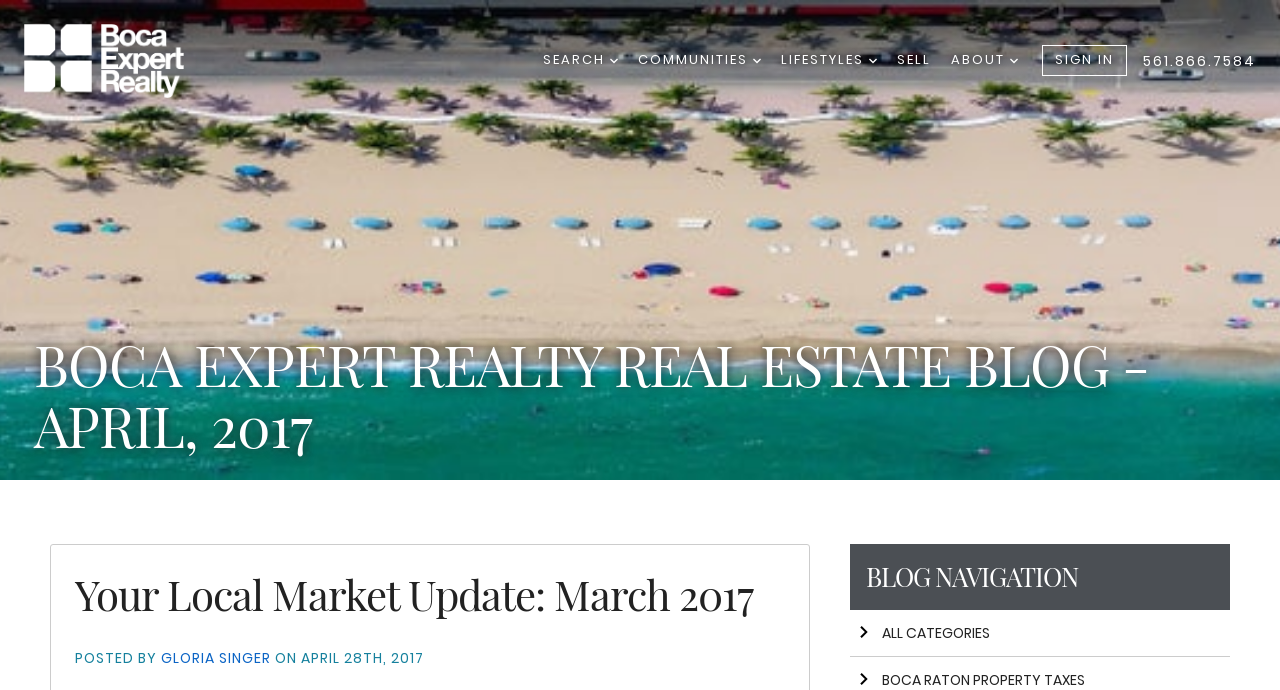What is the title of the first blog post?
Please look at the screenshot and answer in one word or a short phrase.

Your Local Market Update: March 2017